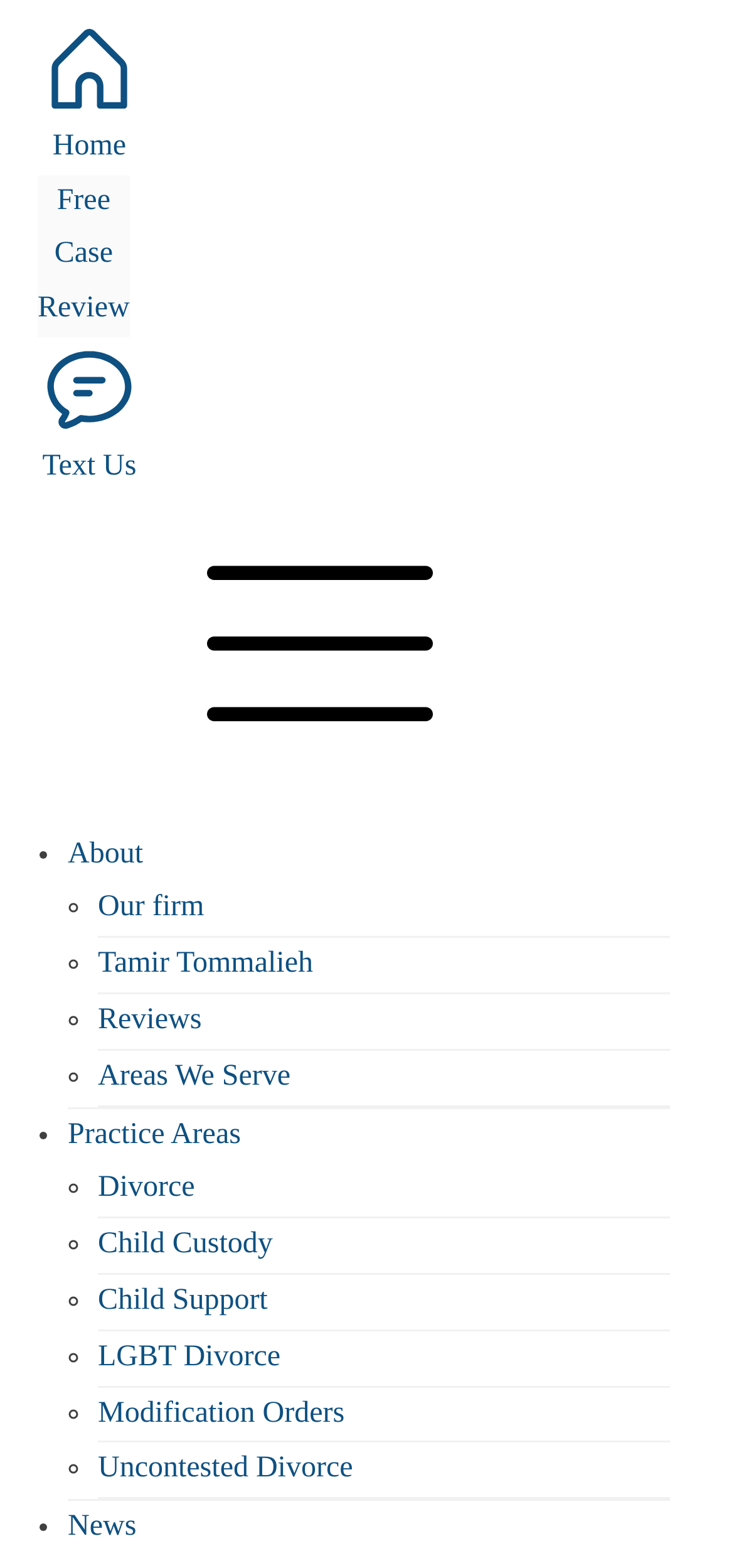Locate the bounding box coordinates of the clickable area to execute the instruction: "Go to About page". Provide the coordinates as four float numbers between 0 and 1, represented as [left, top, right, bottom].

[0.092, 0.534, 0.195, 0.554]